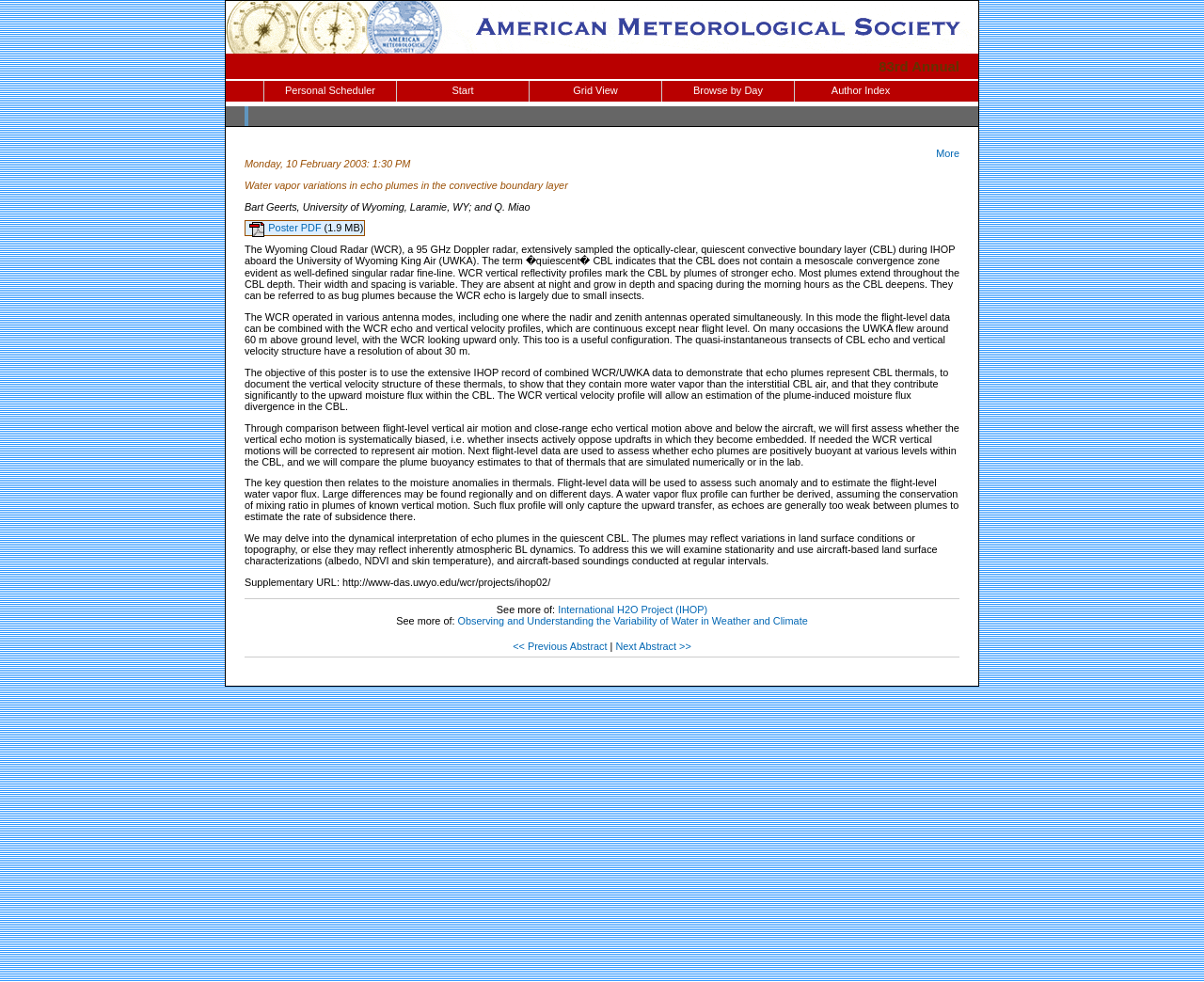What is the date of the event?
Based on the image content, provide your answer in one word or a short phrase.

Monday, 10 February 2003